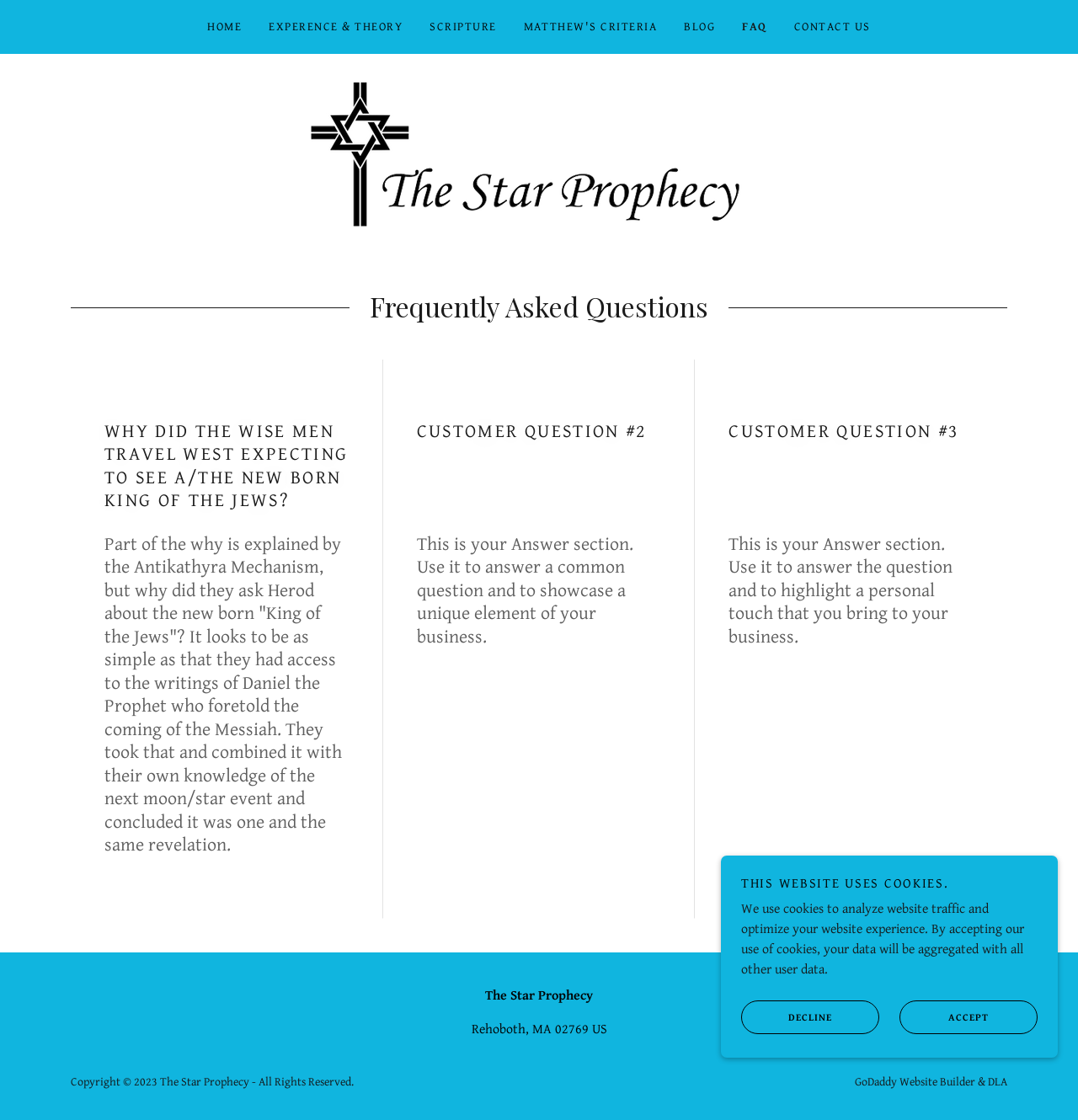What is the topic of the first FAQ question?
Based on the screenshot, provide a one-word or short-phrase response.

WHY DID THE WISE MEN TRAVEL WEST